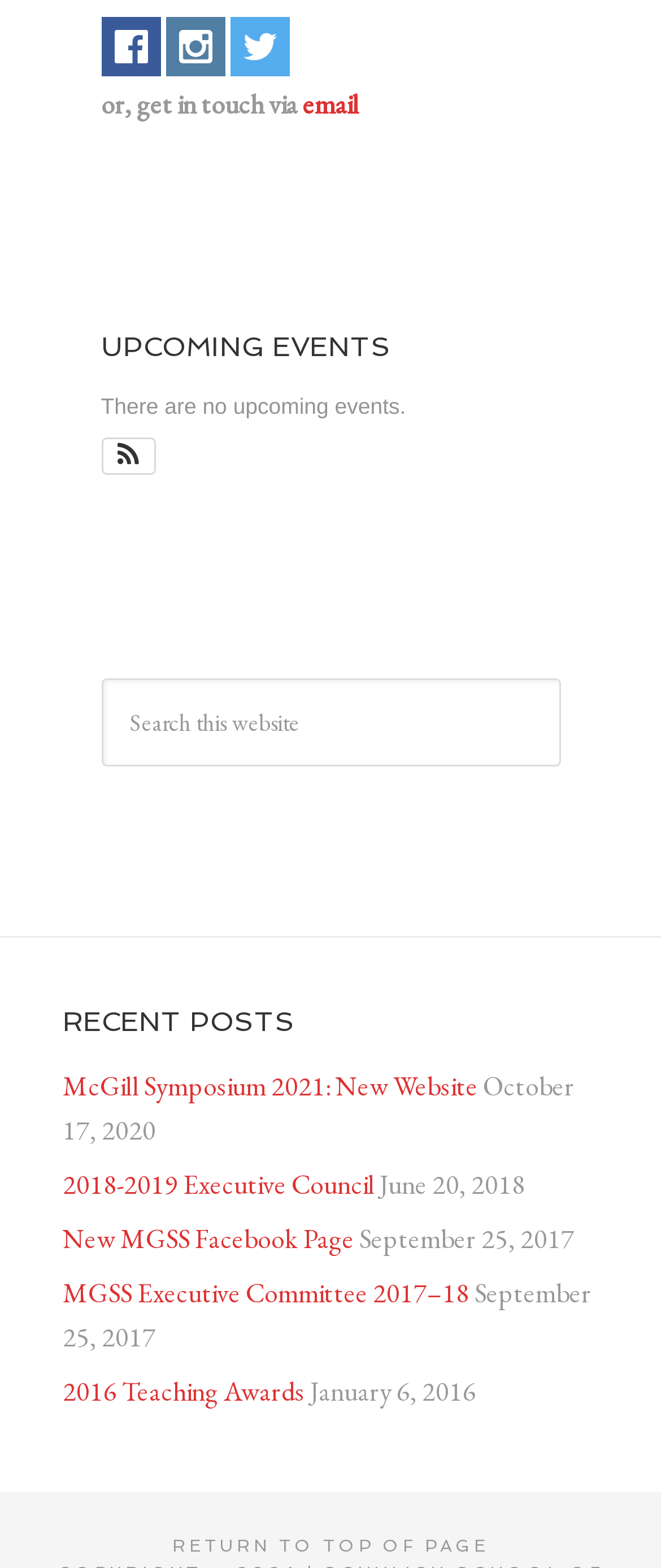Please identify the bounding box coordinates of the clickable element to fulfill the following instruction: "view recent post 'McGill Symposium 2021: New Website'". The coordinates should be four float numbers between 0 and 1, i.e., [left, top, right, bottom].

[0.095, 0.681, 0.723, 0.704]